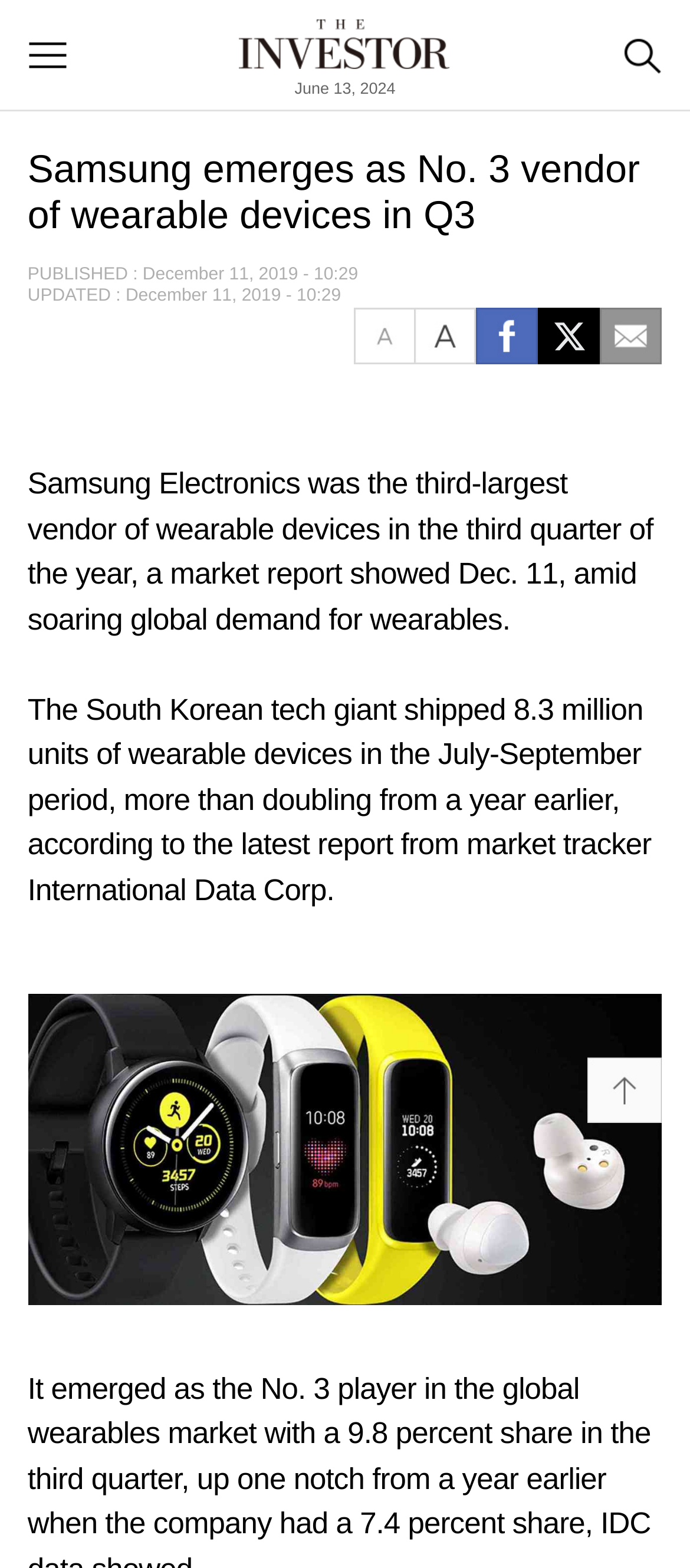How many units of wearable devices did Samsung ship in Q3?
Please answer the question with a detailed and comprehensive explanation.

The number of units can be found in the static text 'The South Korean tech giant shipped 8.3 million units of wearable devices in the July-September period...'.